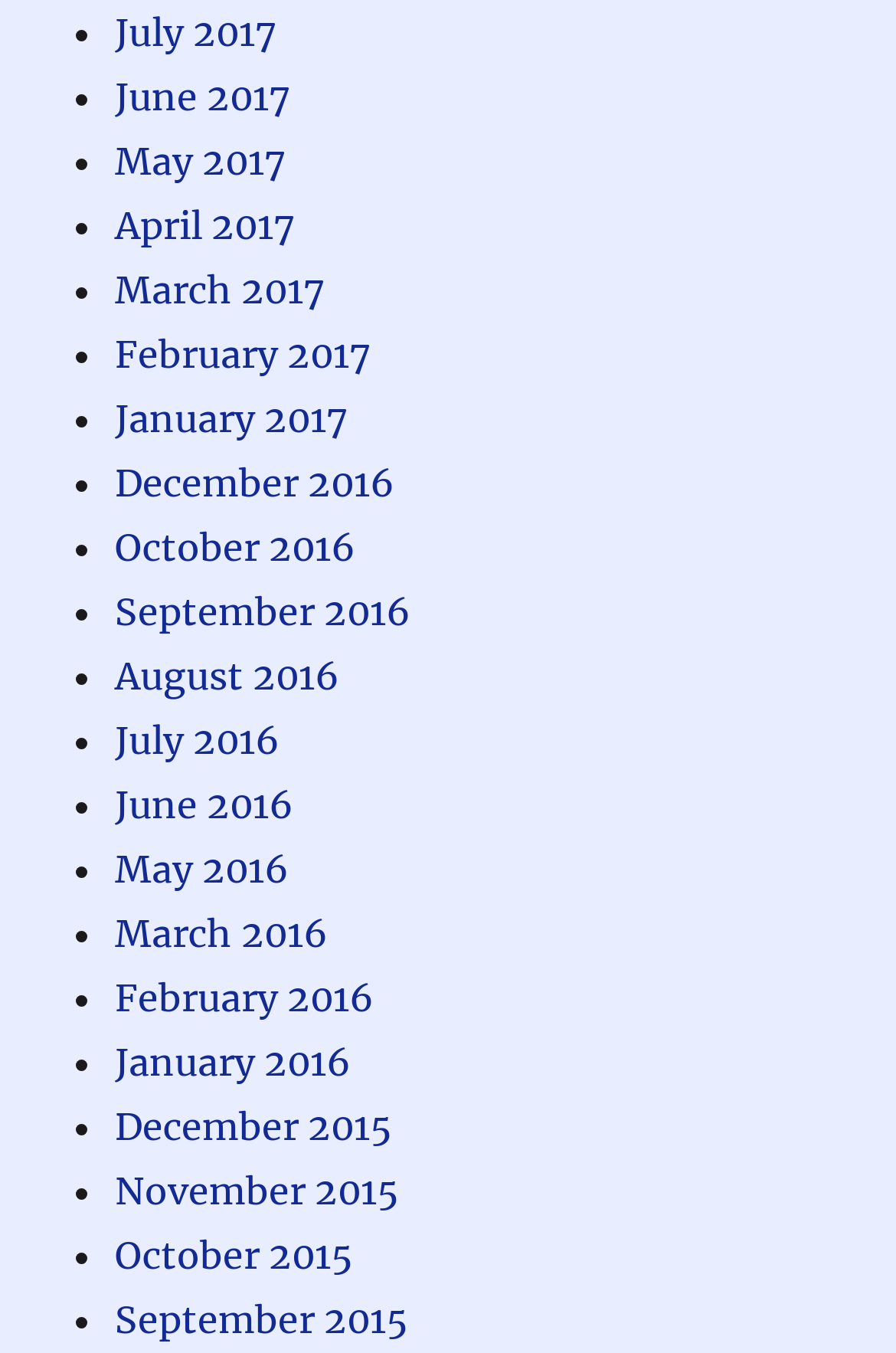Kindly determine the bounding box coordinates of the area that needs to be clicked to fulfill this instruction: "view July 2017".

[0.128, 0.007, 0.308, 0.041]